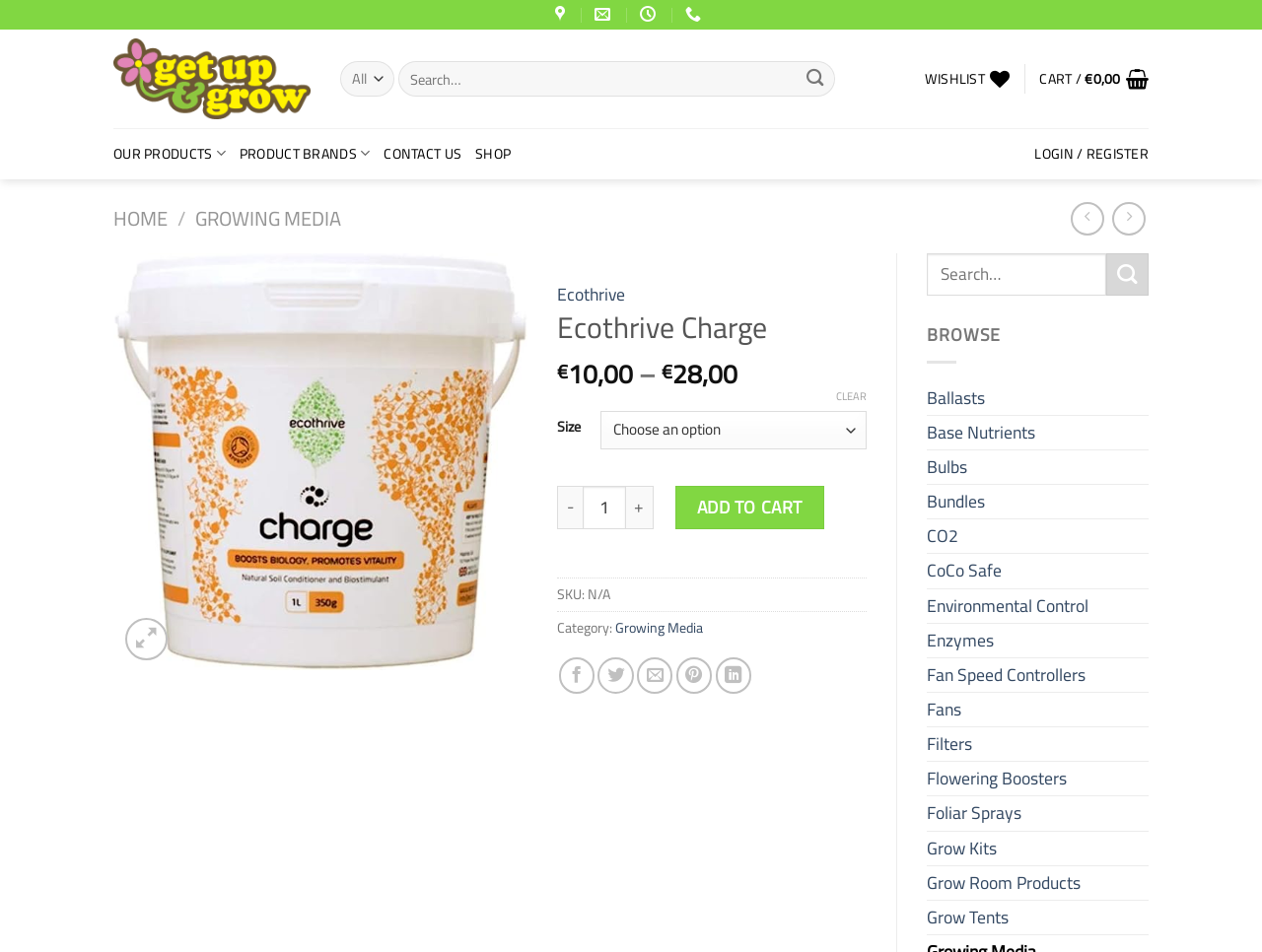Show the bounding box coordinates for the HTML element as described: "Enzymes".

[0.734, 0.655, 0.91, 0.69]